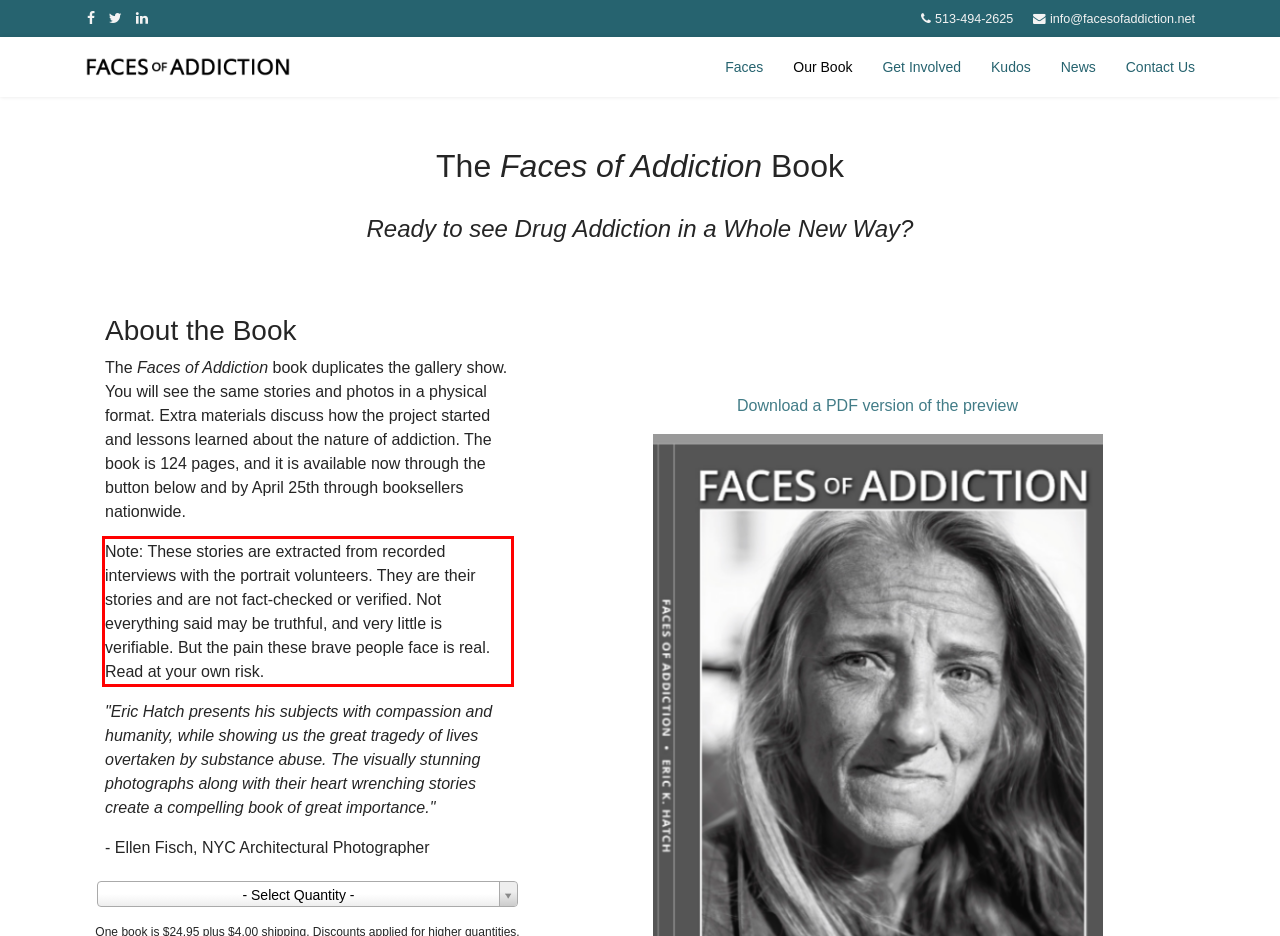Identify the text inside the red bounding box on the provided webpage screenshot by performing OCR.

Note: These stories are extracted from recorded interviews with the portrait volunteers. They are their stories and are not fact-checked or verified. Not everything said may be truthful, and very little is verifiable. But the pain these brave people face is real. Read at your own risk.